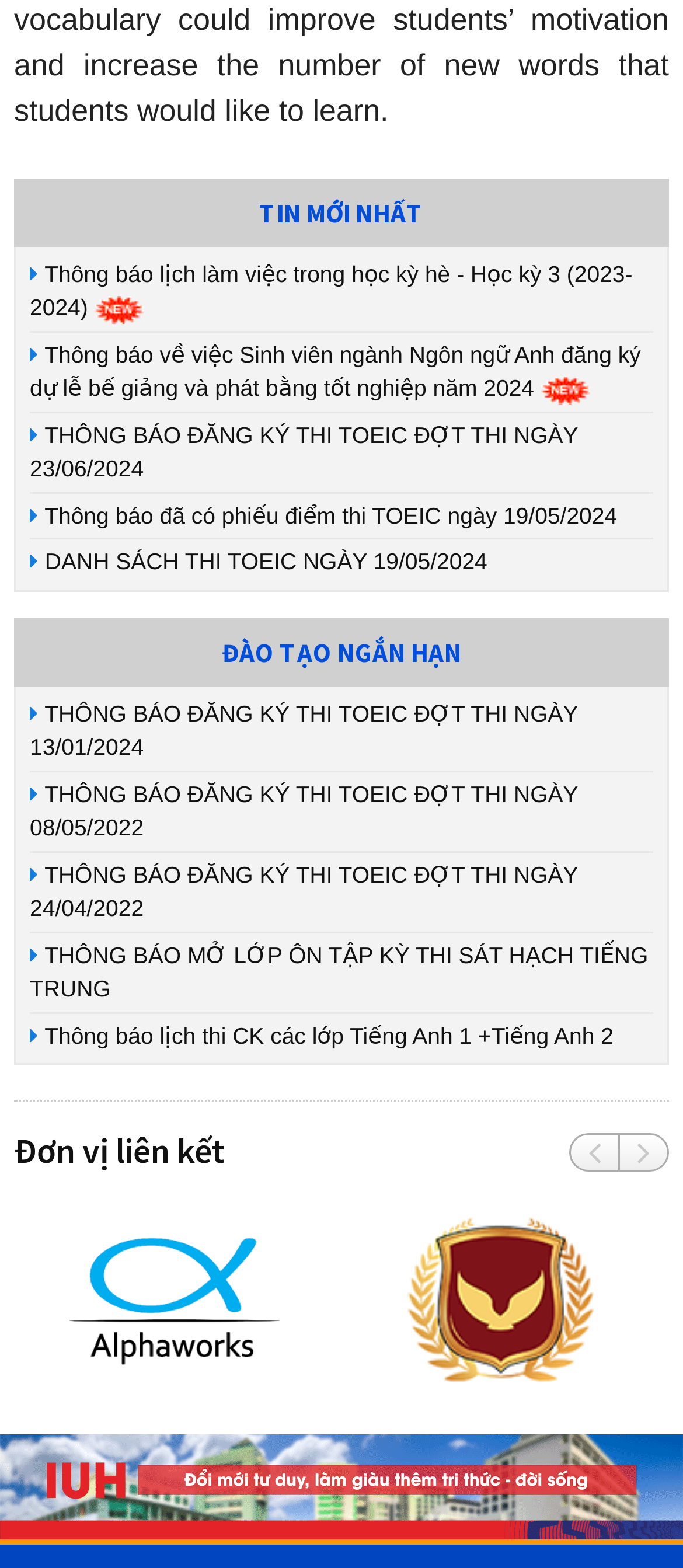Given the element description Automotive, identify the bounding box coordinates for the UI element on the webpage screenshot. The format should be (top-left x, top-left y, bottom-right x, bottom-right y), with values between 0 and 1.

None